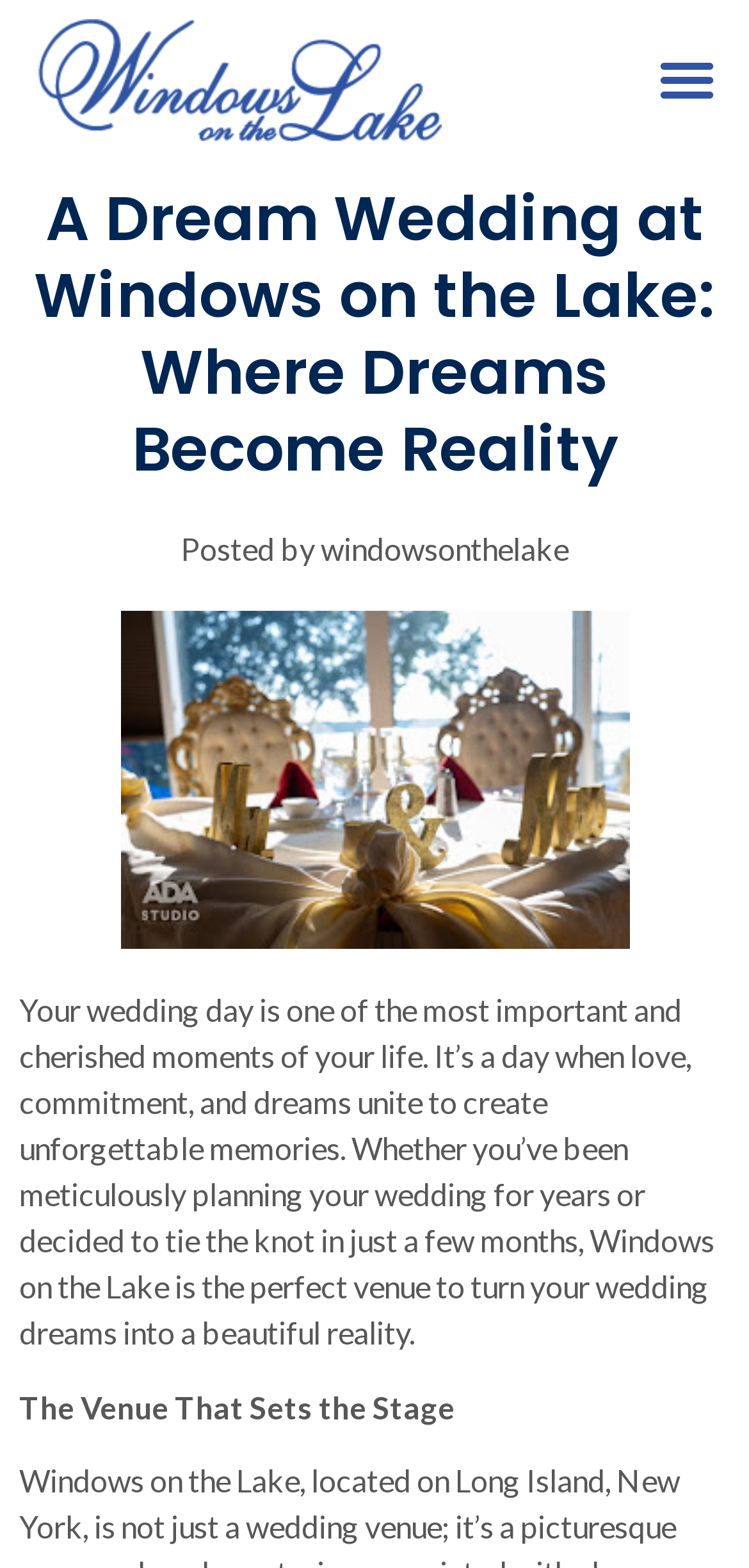Answer briefly with one word or phrase:
What is the name of the wedding venue?

Windows on the Lake